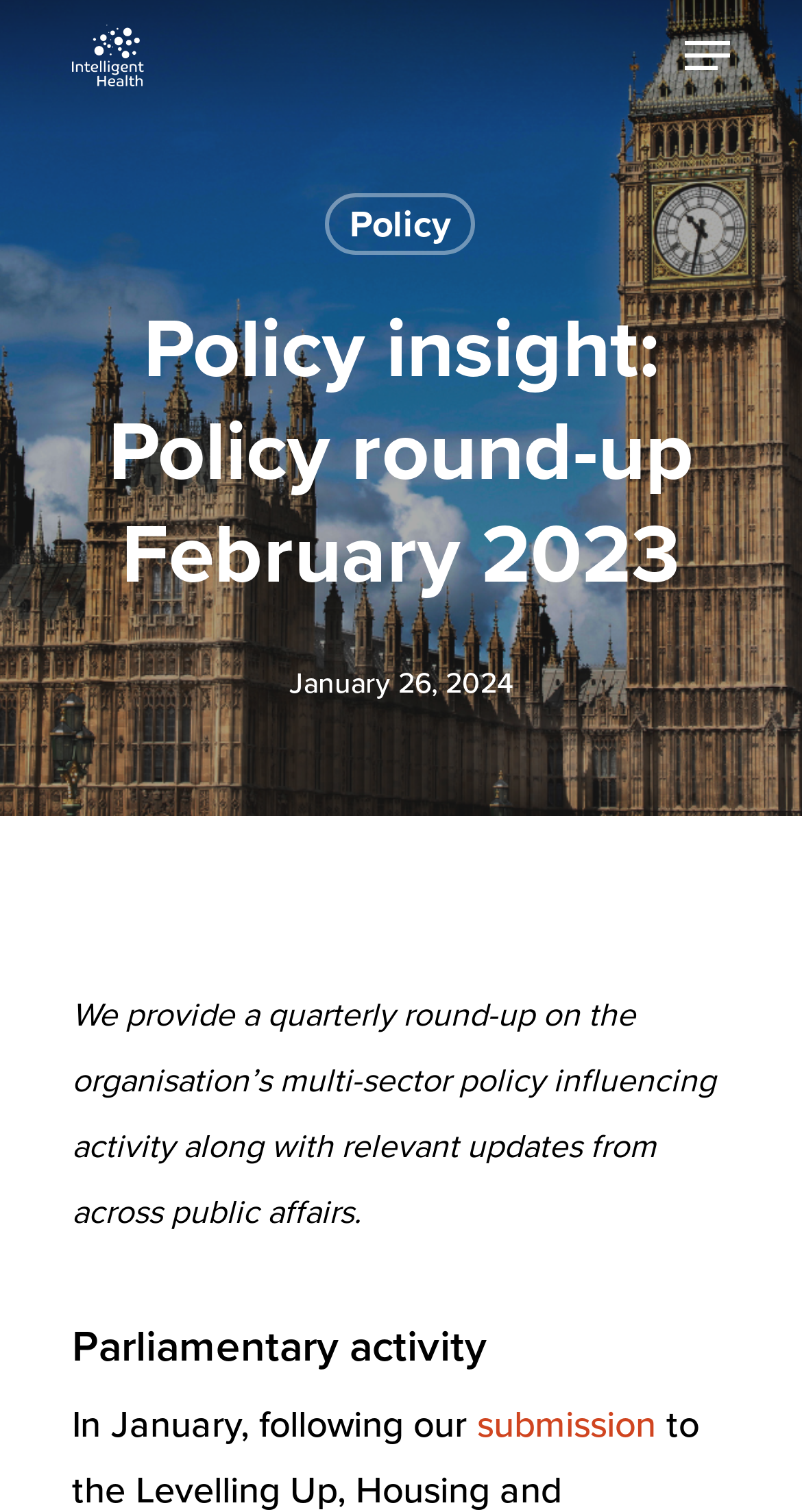Using the information in the image, give a comprehensive answer to the question: 
How many images are there on the webpage?

I counted the image elements on the webpage and found two images, both of which are located at the top section of the page and have the same description 'Intelligent Health'.